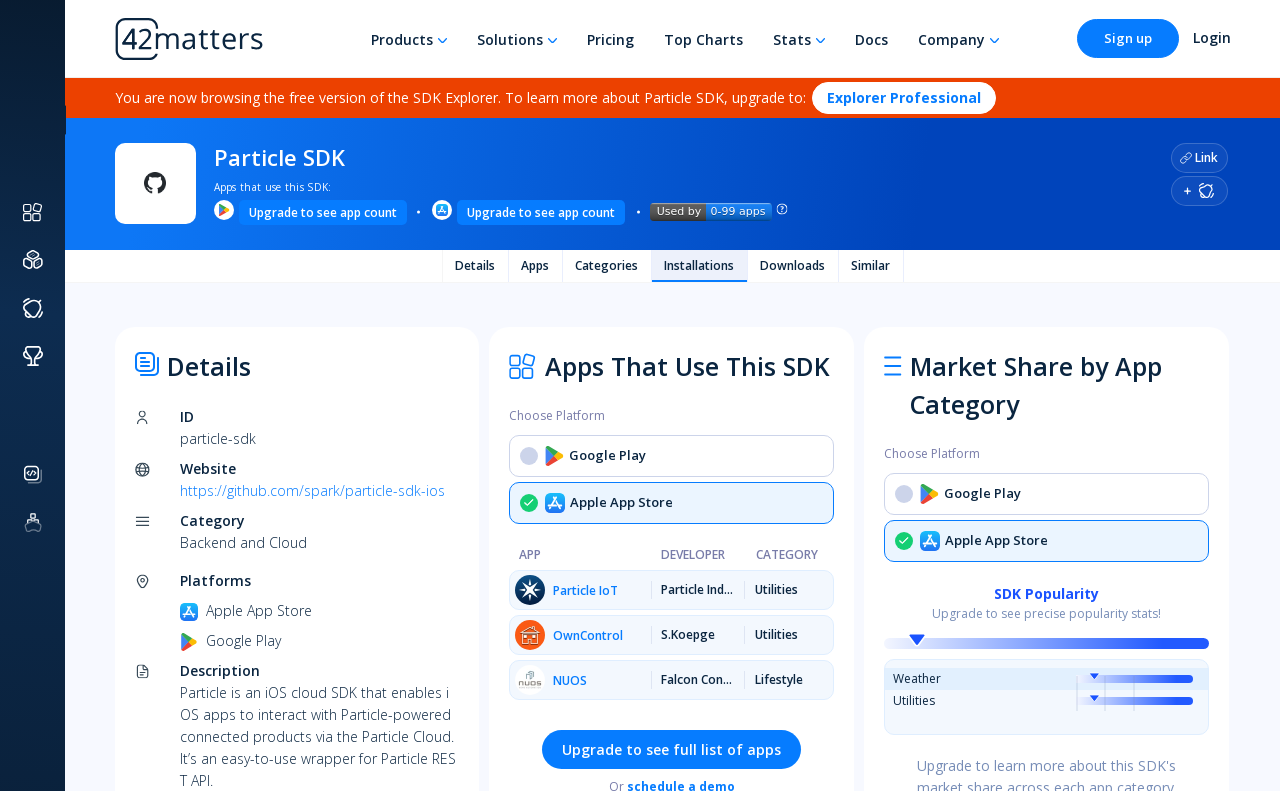How many apps are listed under 'Apps That Use This SDK'?
Examine the image and give a concise answer in one word or a short phrase.

Three